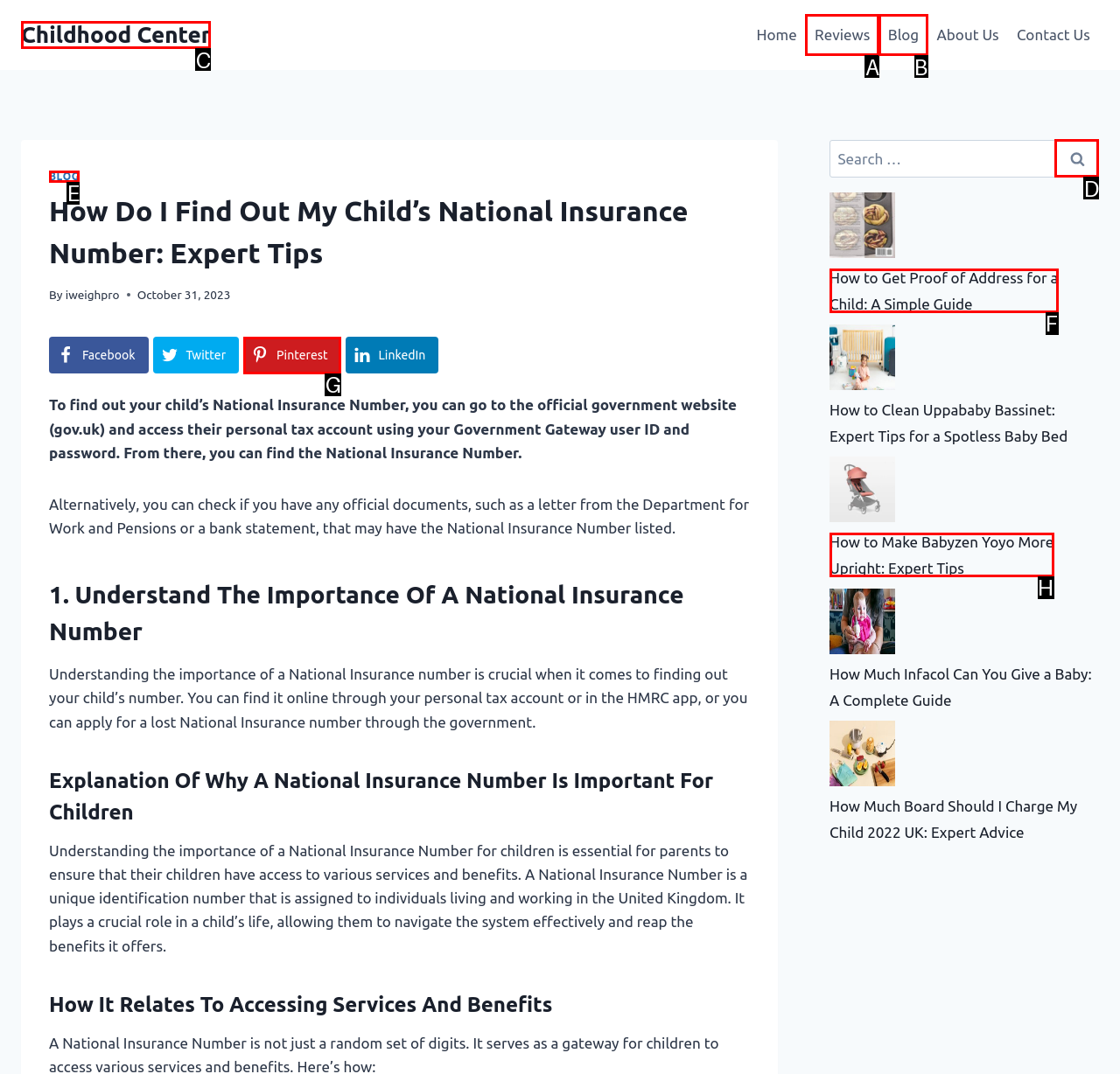Tell me which UI element to click to fulfill the given task: Search for something. Respond with the letter of the correct option directly.

D